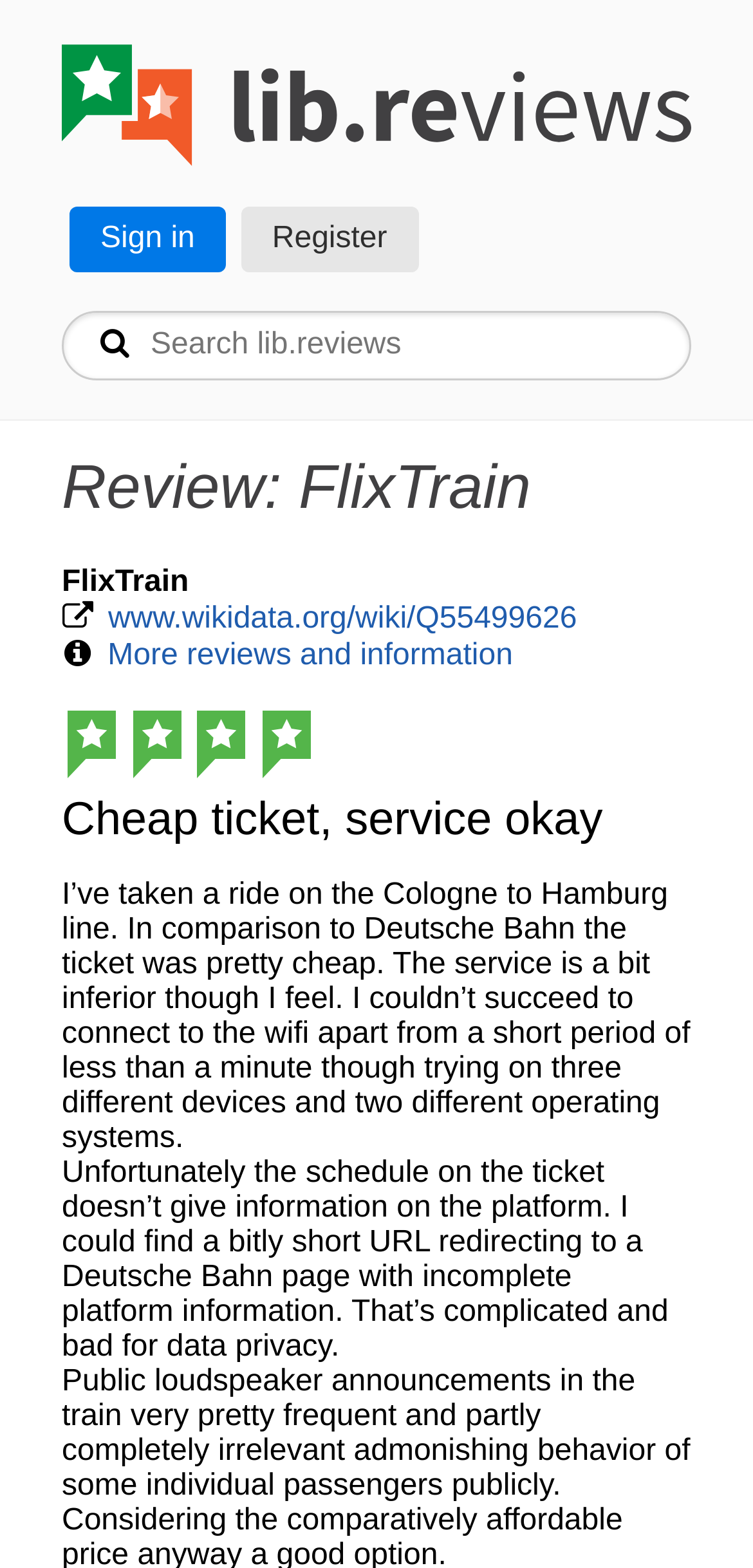Please answer the following question using a single word or phrase: 
What is the rating of FlixTrain?

4 stars